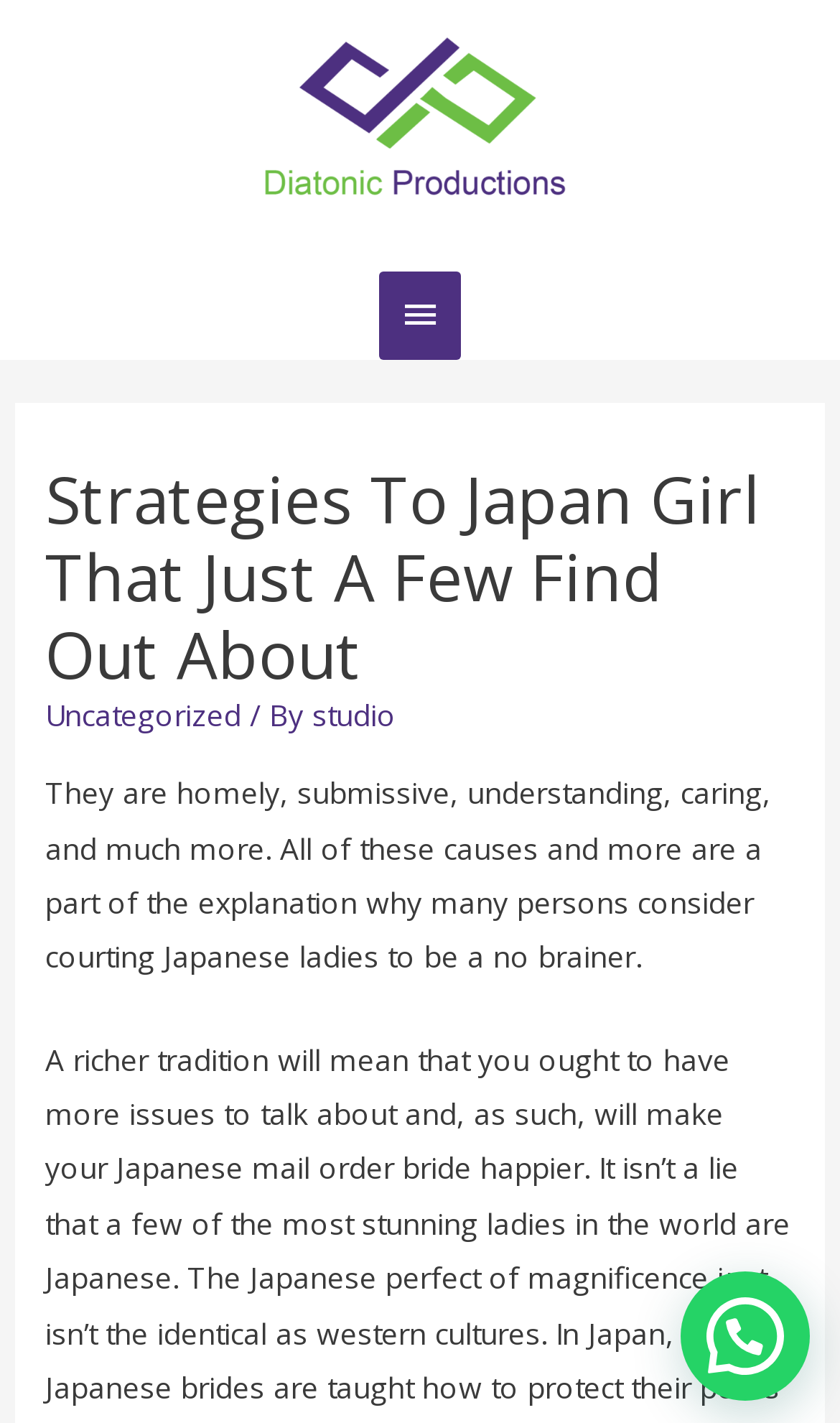How many menu items are there in the main menu?
Based on the visual information, provide a detailed and comprehensive answer.

The main menu button is located at the top right corner of the webpage, but it is not expanded. Therefore, we cannot determine the number of menu items without expanding the menu.